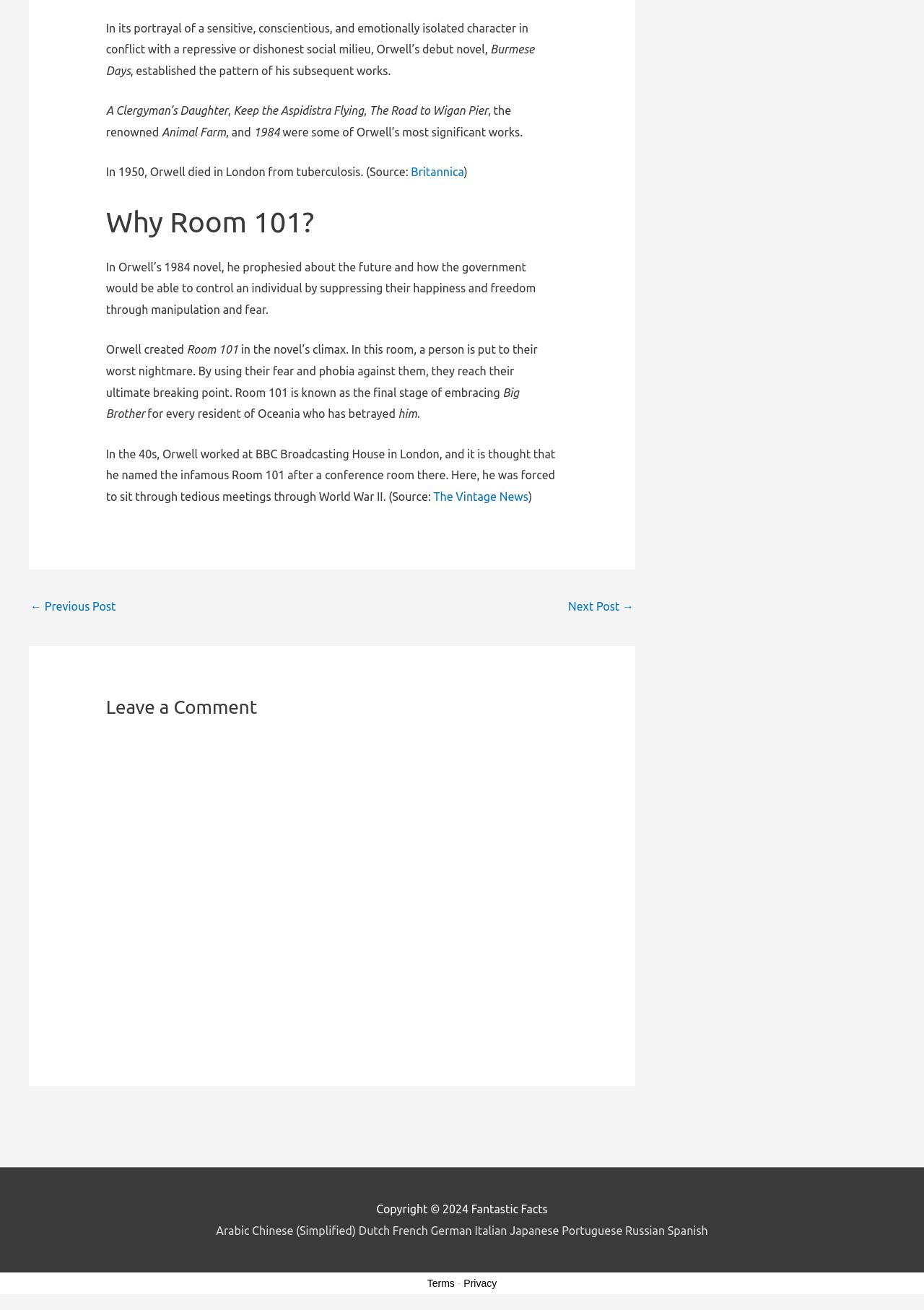Identify the bounding box coordinates of the clickable region necessary to fulfill the following instruction: "Click the 'Previous Post' link". The bounding box coordinates should be four float numbers between 0 and 1, i.e., [left, top, right, bottom].

[0.033, 0.454, 0.125, 0.474]